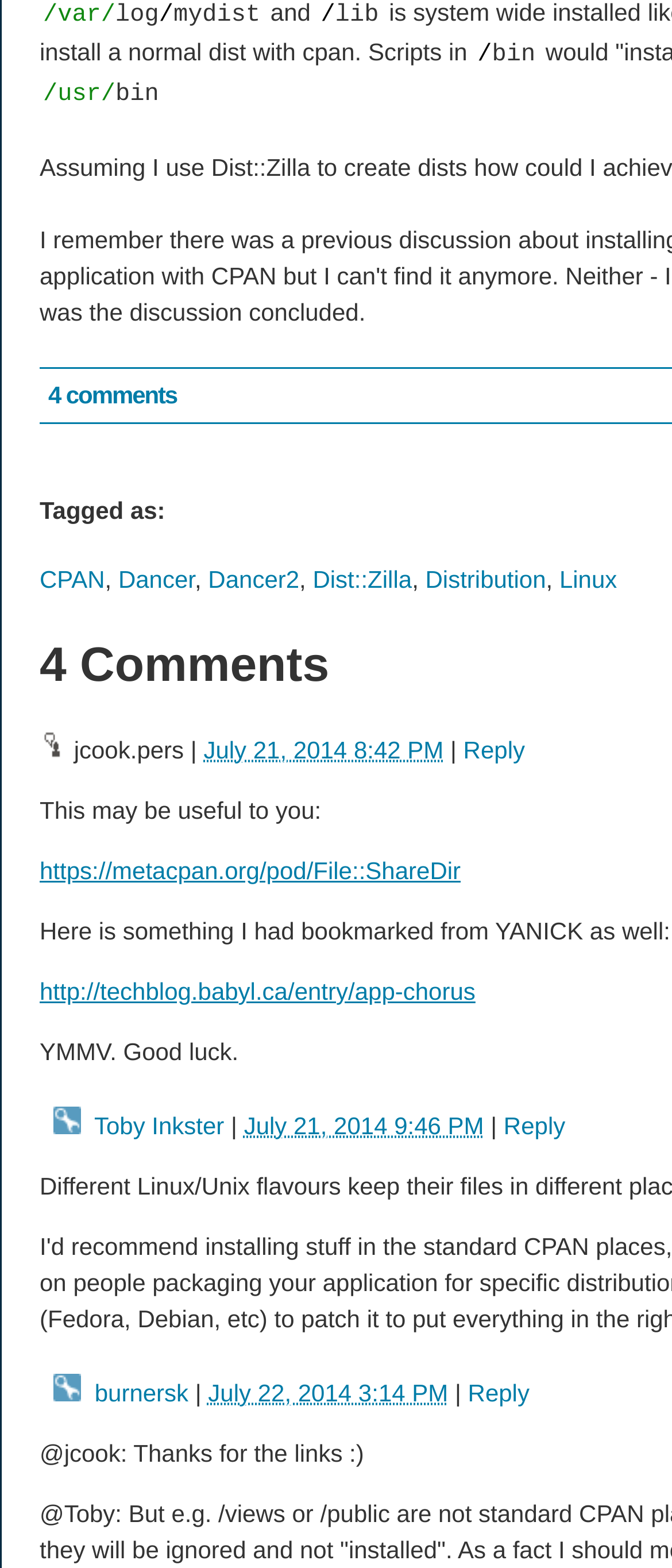What is the topic of the discussion?
From the image, provide a succinct answer in one word or a short phrase.

File::ShareDir